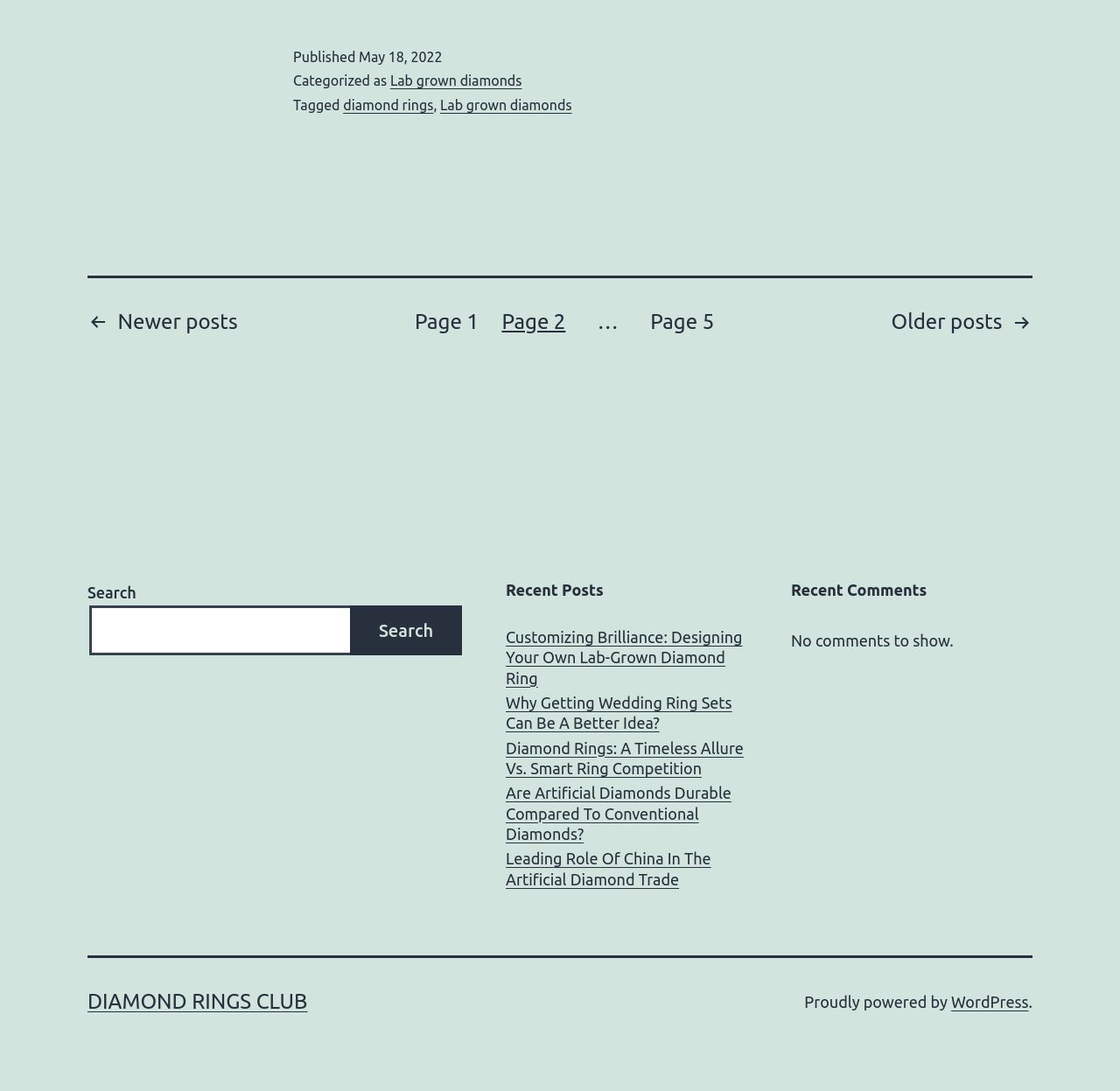From the element description Search, predict the bounding box coordinates of the UI element. The coordinates must be specified in the format (top-left x, top-left y, bottom-right x, bottom-right y) and should be within the 0 to 1 range.

[0.312, 0.555, 0.413, 0.601]